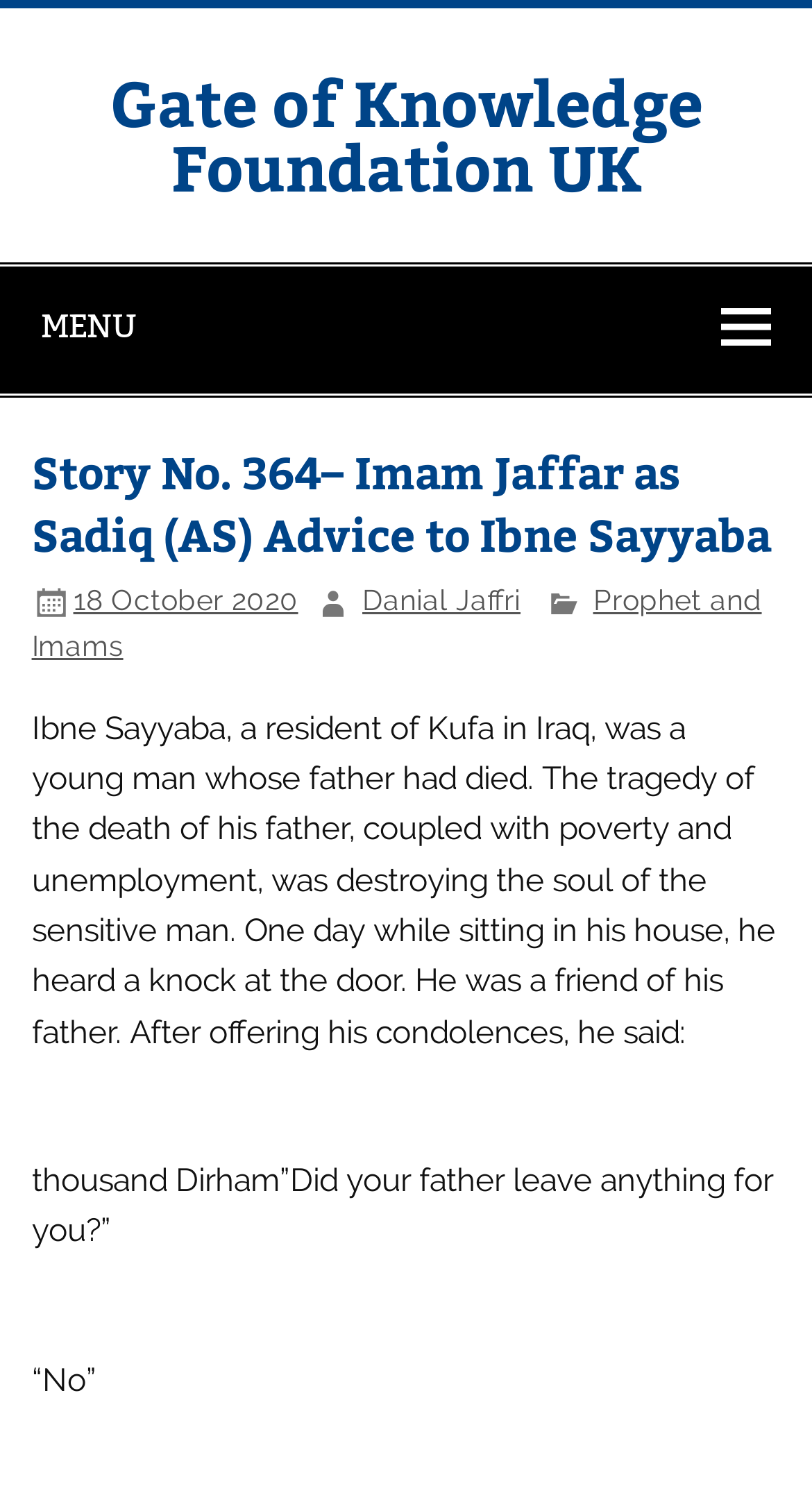What did Ibne Sayyaba's friend ask him?
Please provide a single word or phrase in response based on the screenshot.

Did your father leave anything for you?